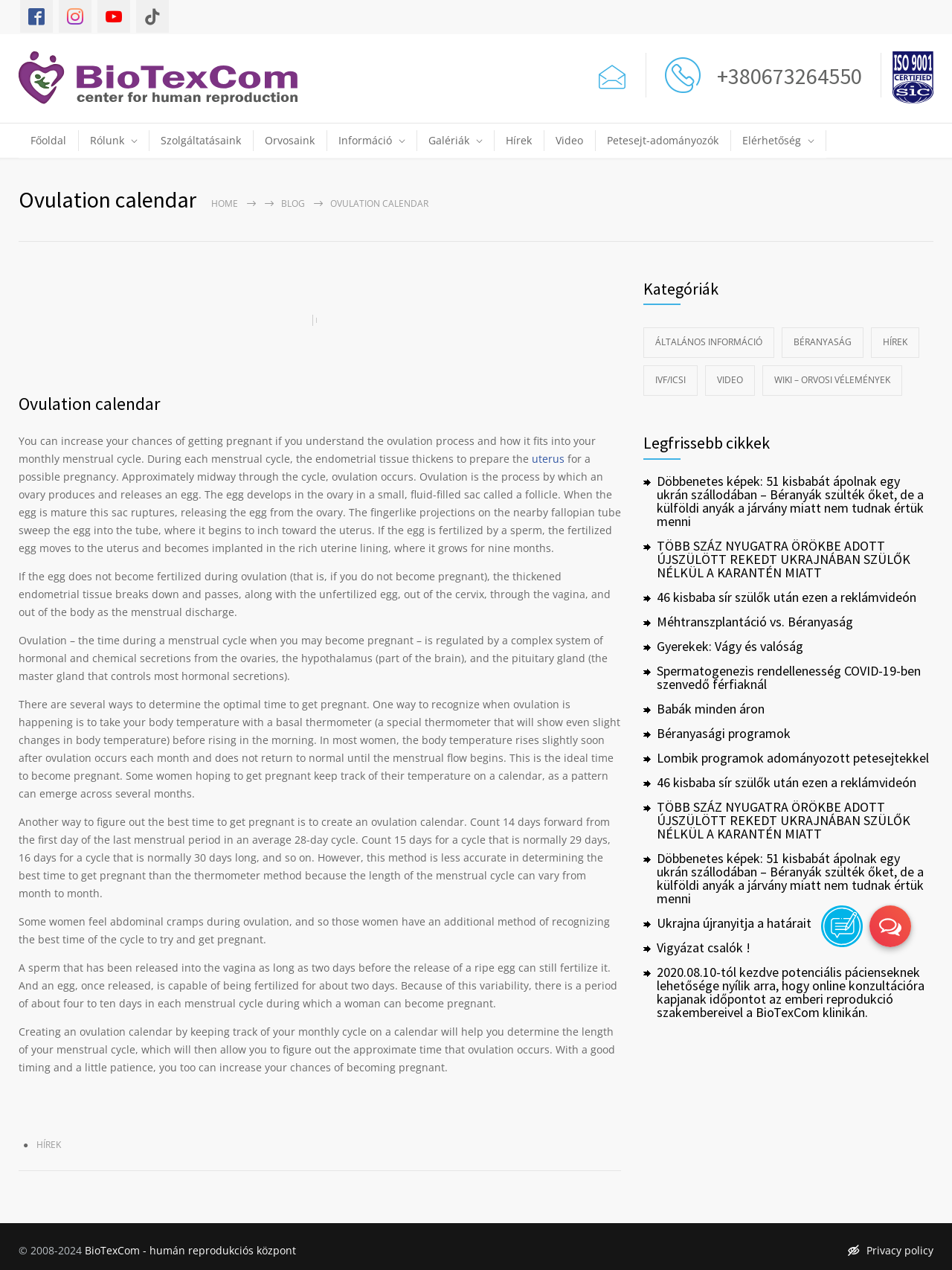Please use the details from the image to answer the following question comprehensively:
What is the main topic of this webpage?

Based on the webpage content, I can see that the webpage is discussing human reproduction, ovulation, and pregnancy. The webpage provides information on how to increase the chances of getting pregnant, the ovulation process, and the role of hormones in reproduction.